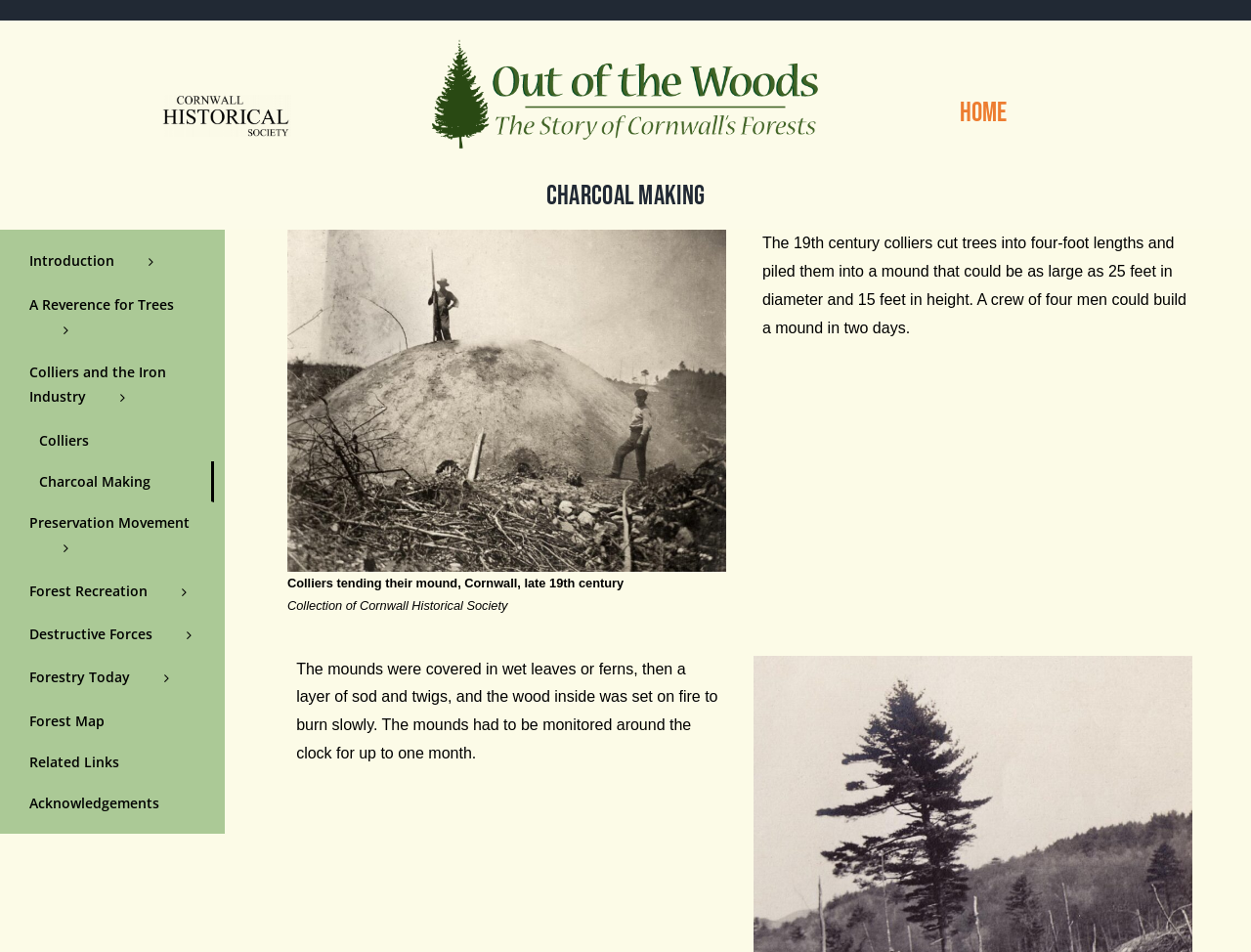Respond to the following question using a concise word or phrase: 
What is the topic of the webpage?

Charcoal Making